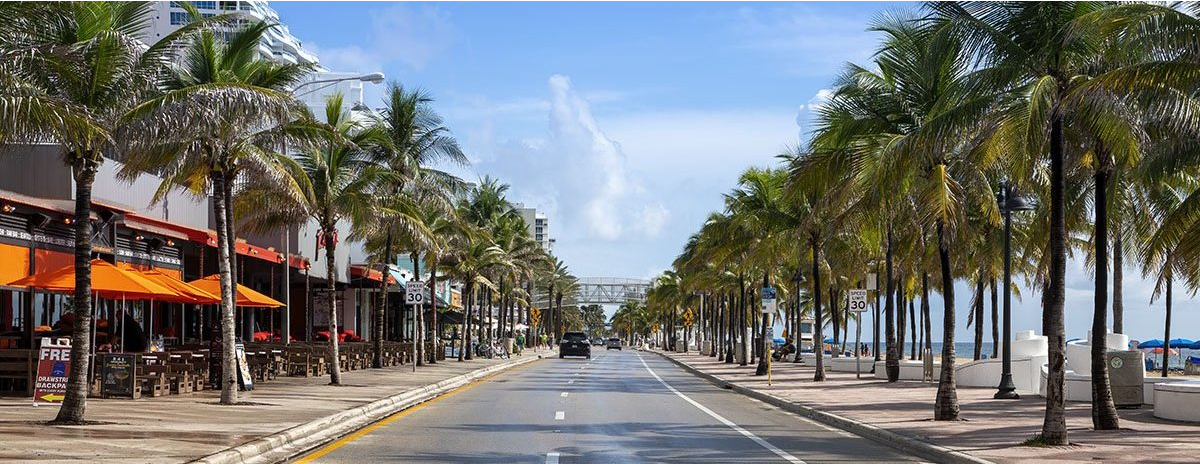Explain what is happening in the image with as much detail as possible.

The image showcases a picturesque coastal street lined with tall palm trees, creating a vibrant tropical atmosphere. On the left, there are inviting outdoor dining areas featuring bright orange umbrellas, hinting at a lively restaurant scene. The well-maintained sidewalk leads alongside the road, which is marked with a speed limit sign of 30 mph. In the distance, a charming pedestrian bridge can be seen arching over the view, adding a touch of local character. The backdrop features a clear blue sky dotted with fluffy white clouds, enhancing the sunlit ambiance of the scene. Overall, the image captures a serene yet bustling beachfront locale, perfect for enjoying the outdoors and the beauty of the South Florida coast.